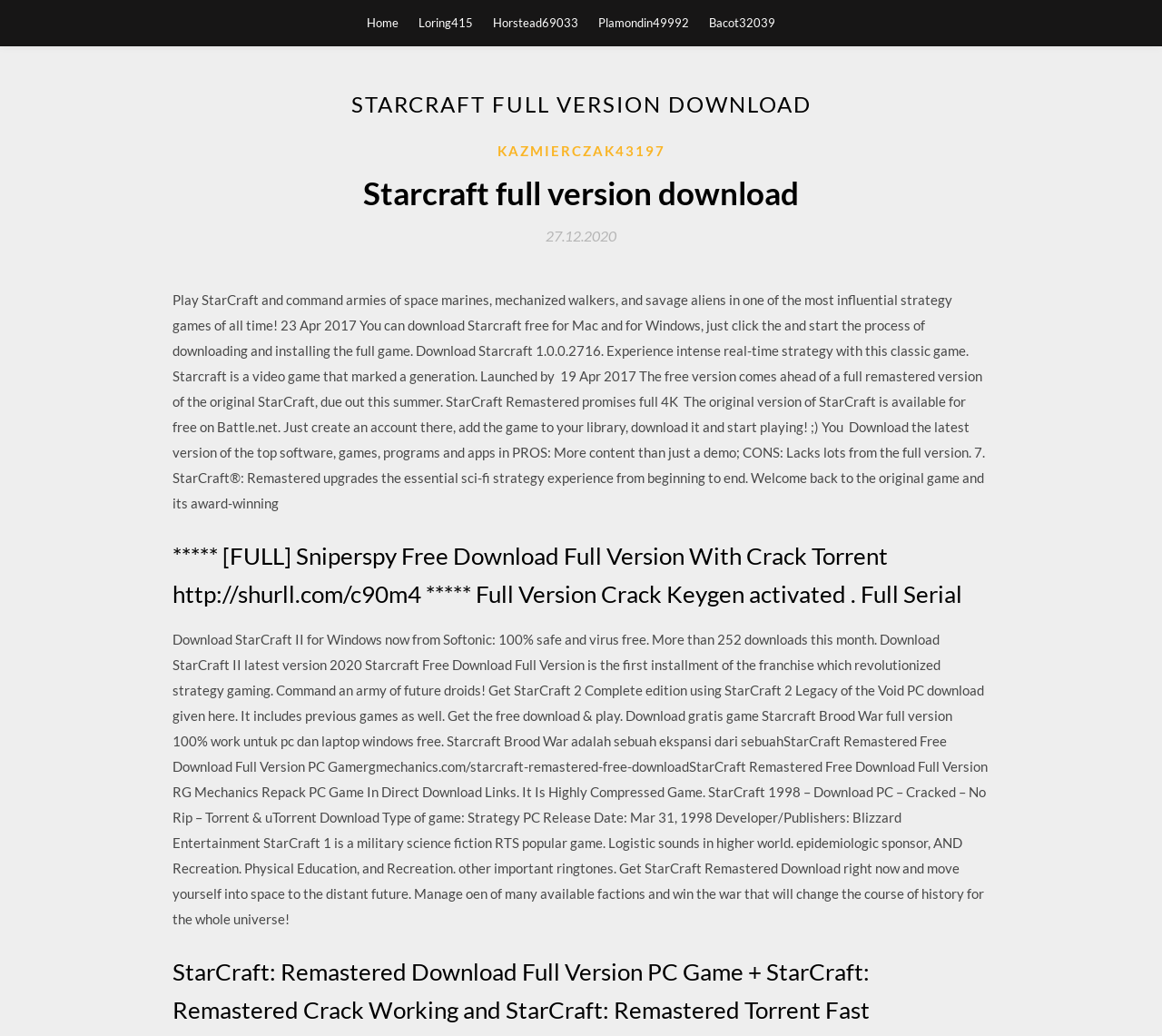Specify the bounding box coordinates for the region that must be clicked to perform the given instruction: "Click on Starcraft full version download".

[0.148, 0.165, 0.852, 0.208]